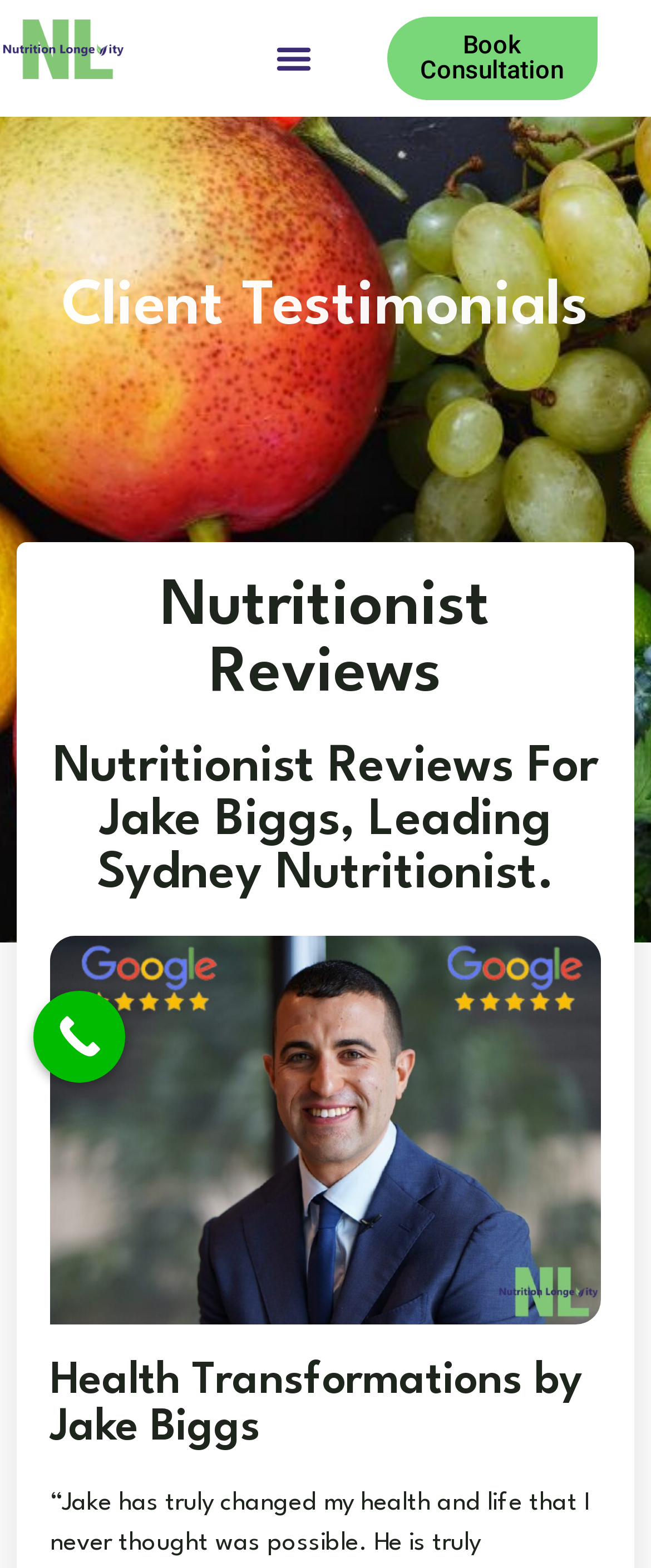Using the provided element description "Call Now Button", determine the bounding box coordinates of the UI element.

[0.051, 0.632, 0.192, 0.69]